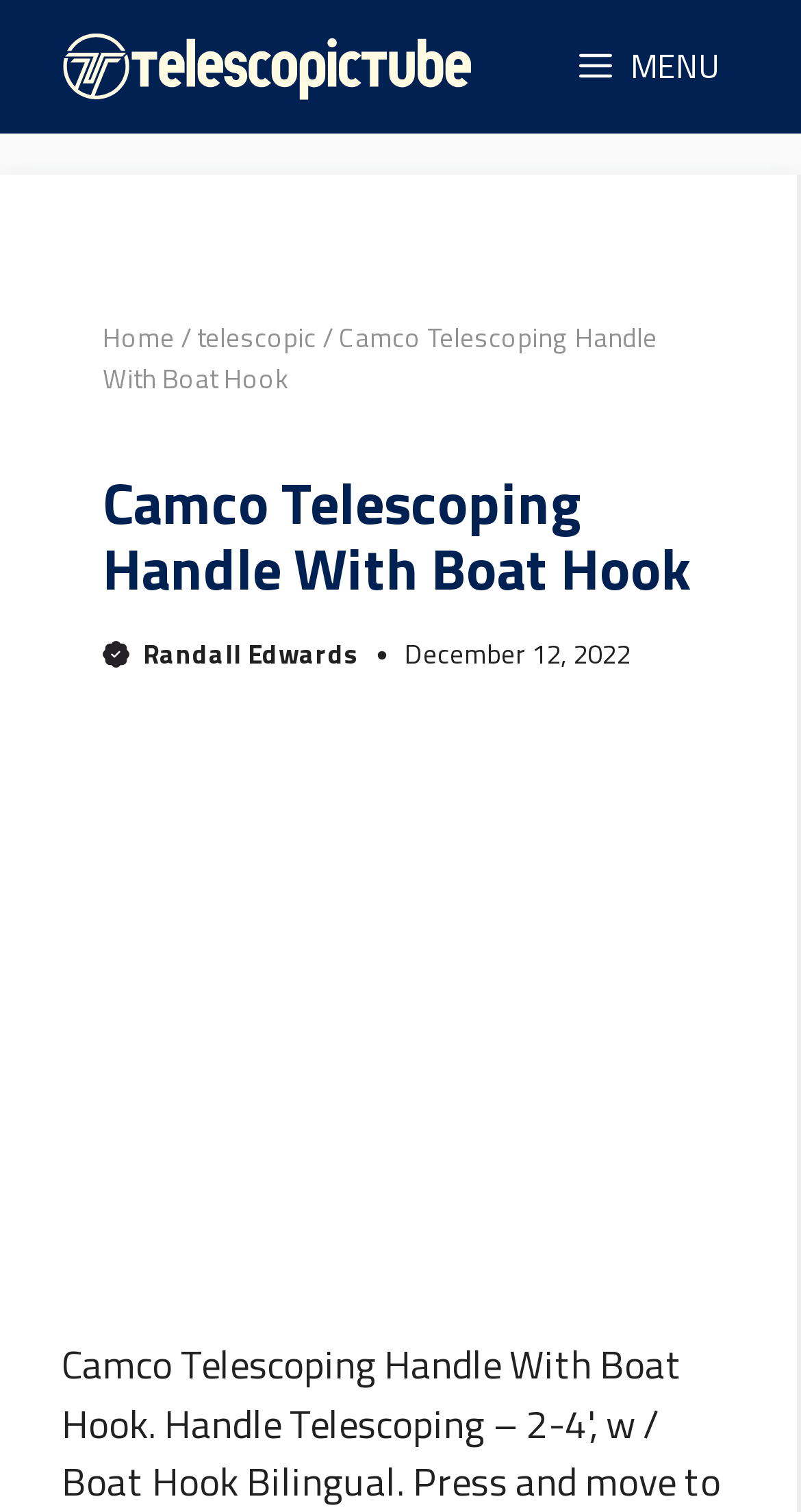Find and generate the main title of the webpage.

Camco Telescoping Handle With Boat Hook